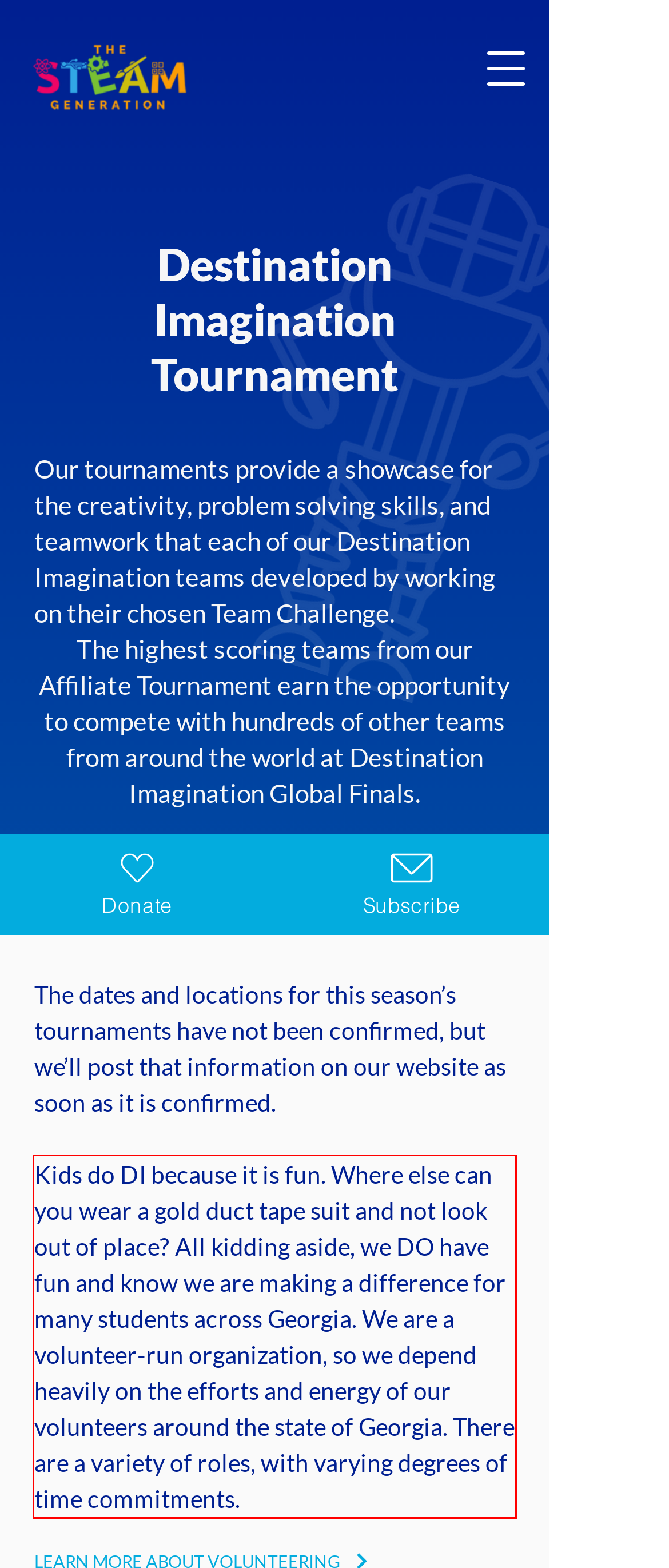You have a screenshot with a red rectangle around a UI element. Recognize and extract the text within this red bounding box using OCR.

Kids do DI because it is fun. Where else can you wear a gold duct tape suit and not look out of place? All kidding aside, we DO have fun and know we are making a difference for many students across Georgia. We are a volunteer-run organization, so we depend heavily on the efforts and energy of our volunteers around the state of Georgia. There are a variety of roles, with varying degrees of time commitments.